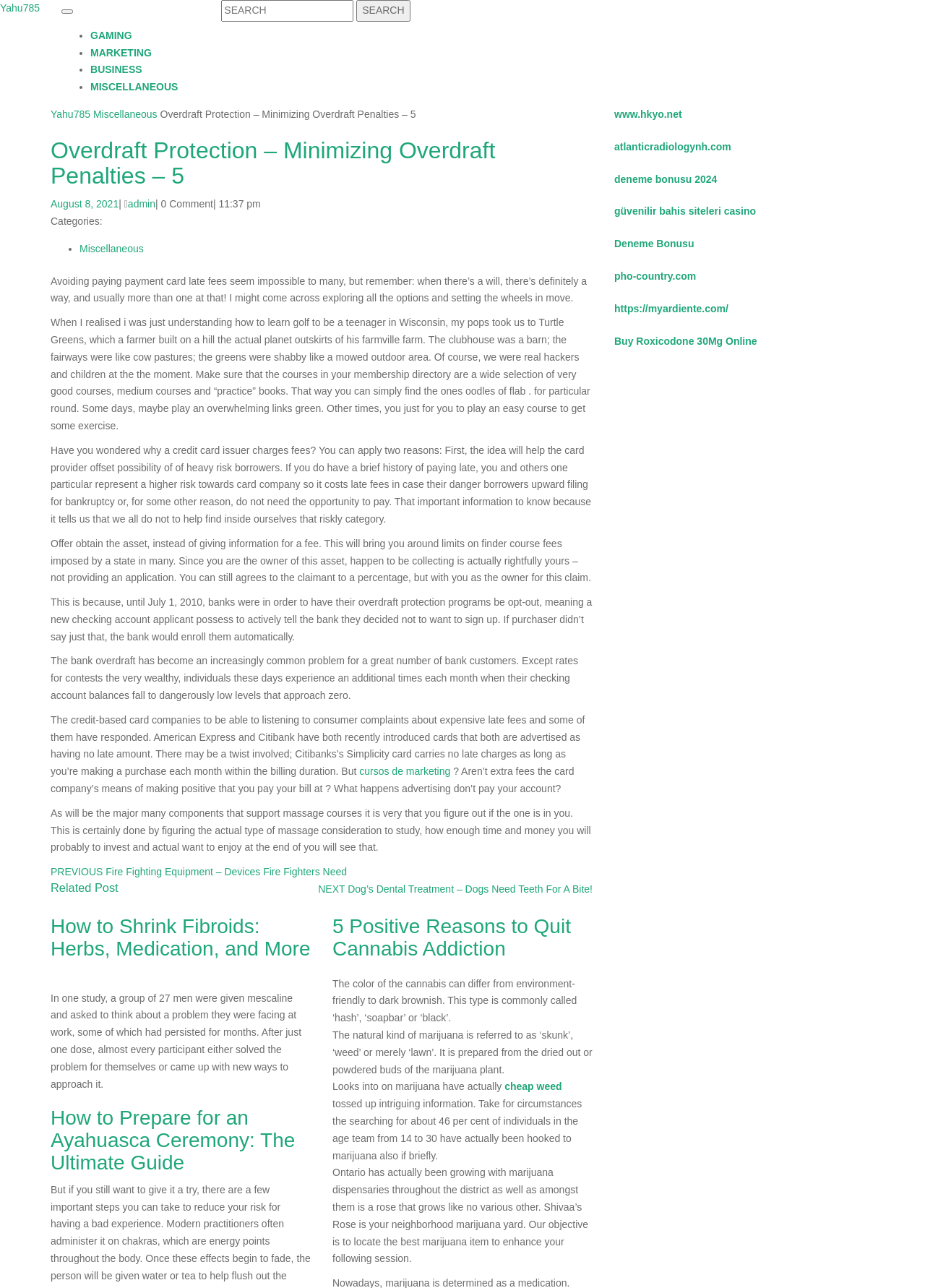Please respond in a single word or phrase: 
What is the purpose of the search box at the top of the webpage?

To search for content